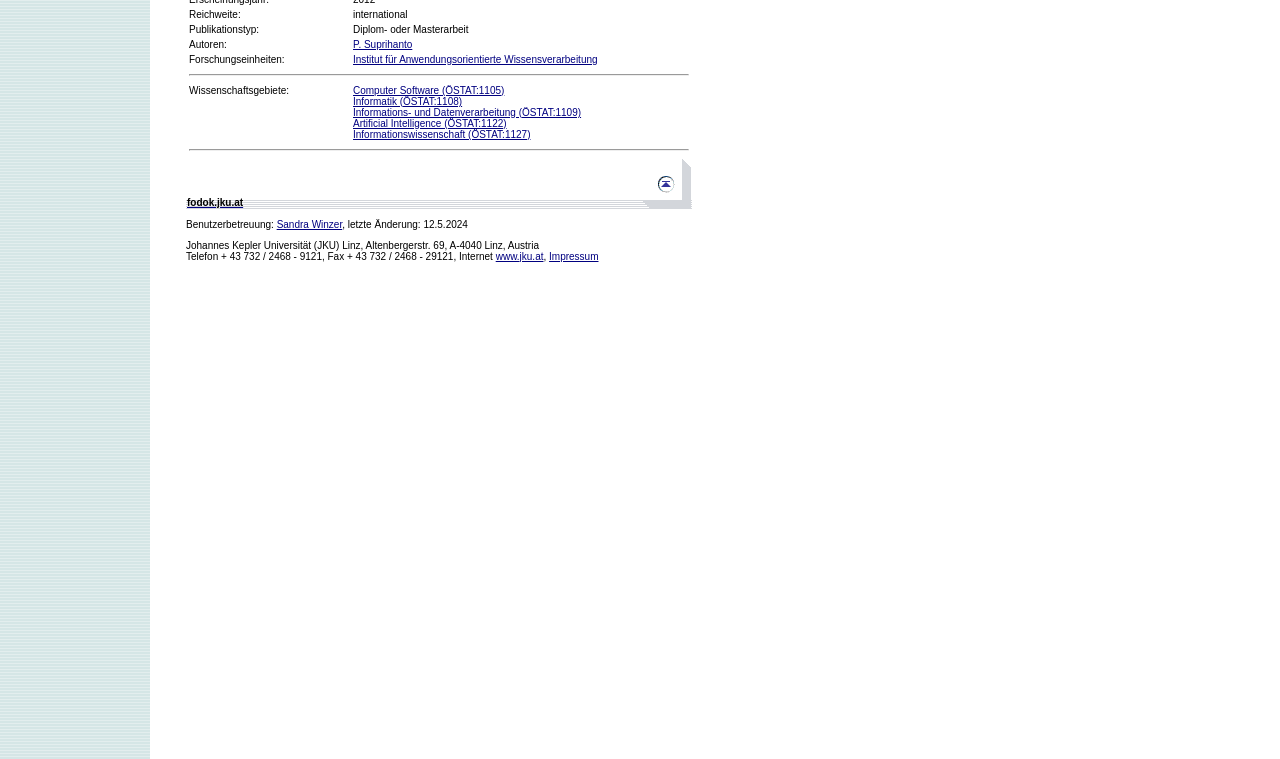For the following element description, predict the bounding box coordinates in the format (top-left x, top-left y, bottom-right x, bottom-right y). All values should be floating point numbers between 0 and 1. Description: About

None